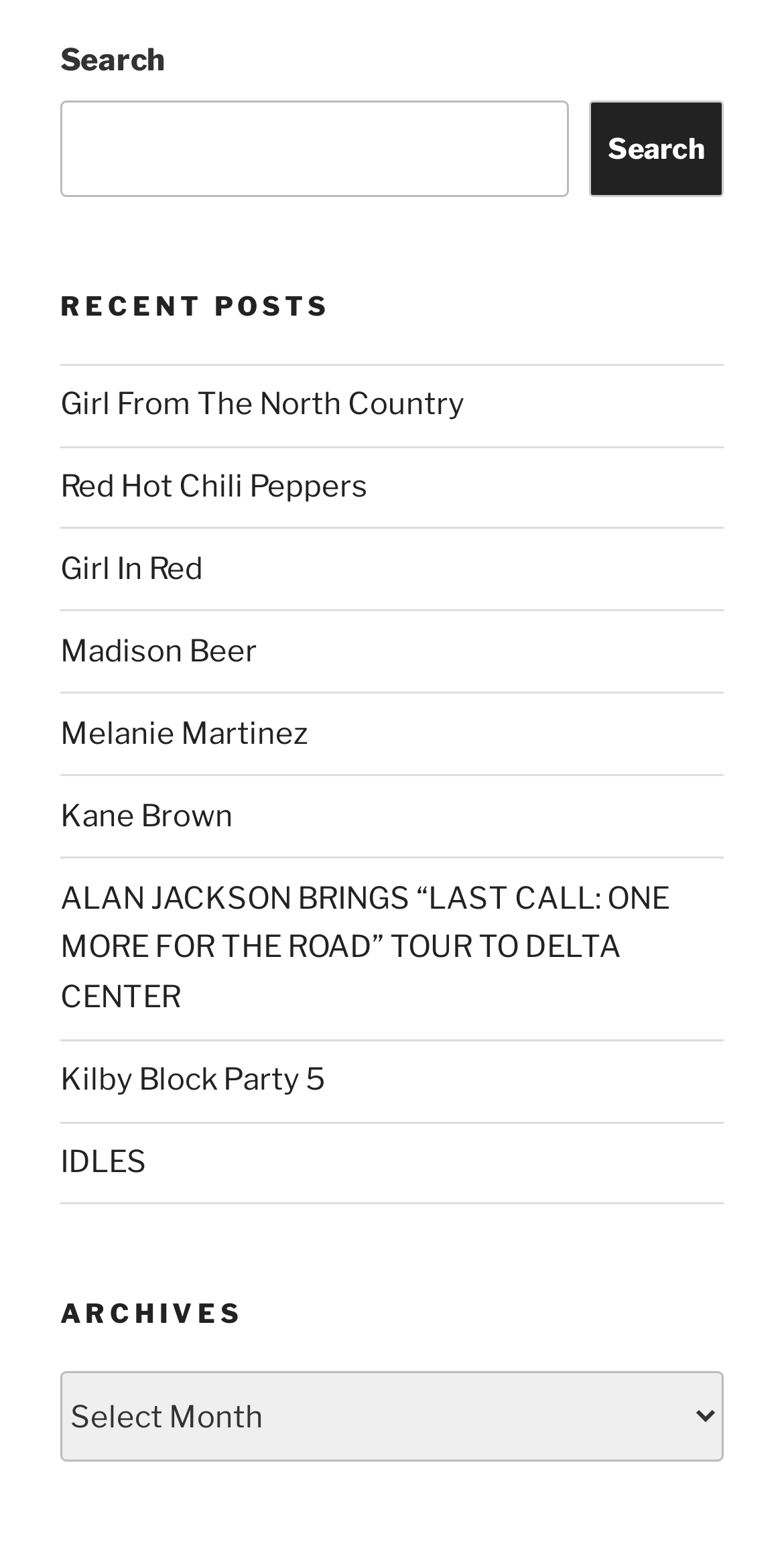Find the bounding box coordinates of the UI element according to this description: "Melanie Martinez".

[0.077, 0.464, 0.392, 0.487]